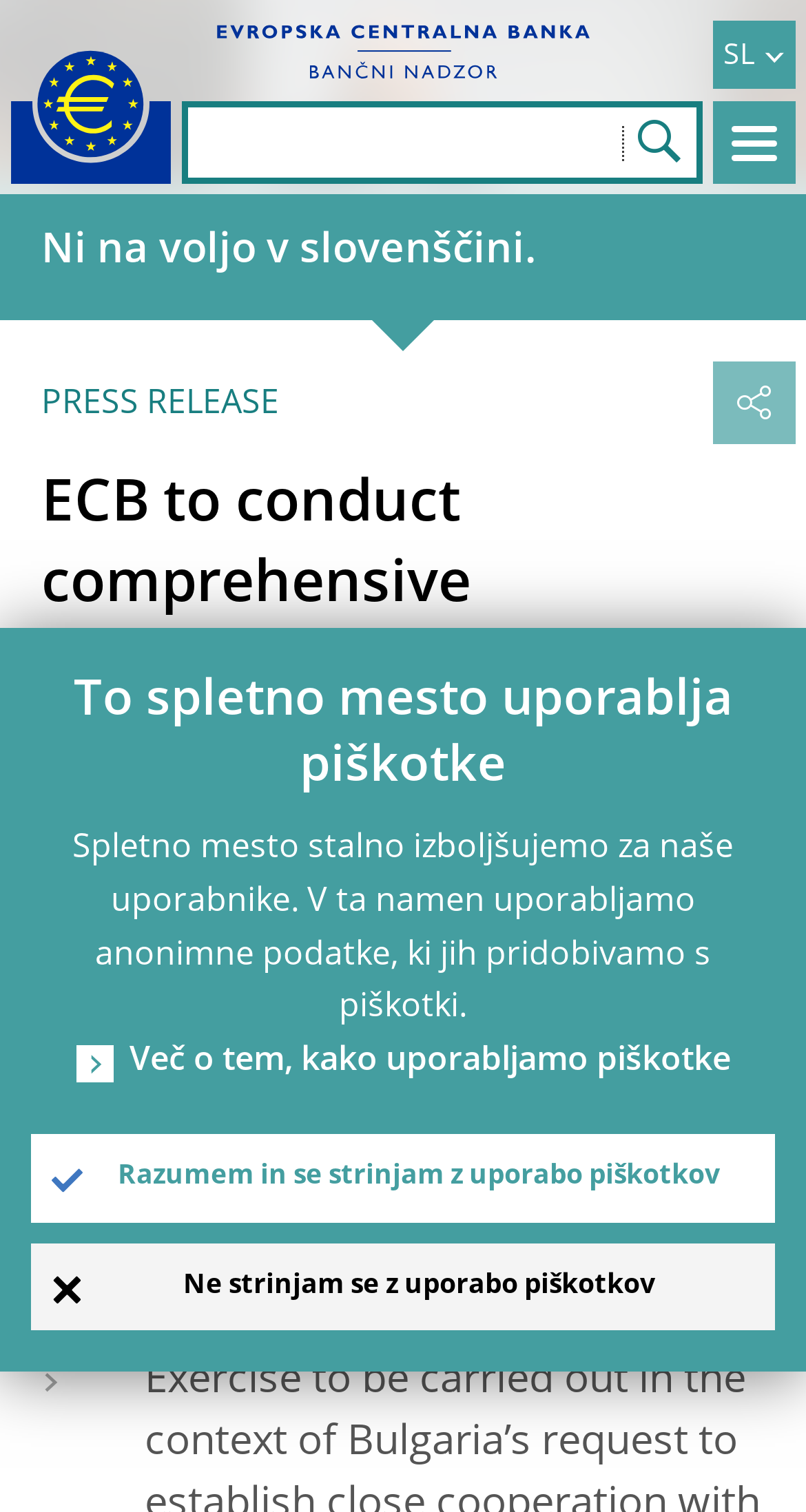Please find and give the text of the main heading on the webpage.

ECB to conduct comprehensive assessment of six Bulgarian banks